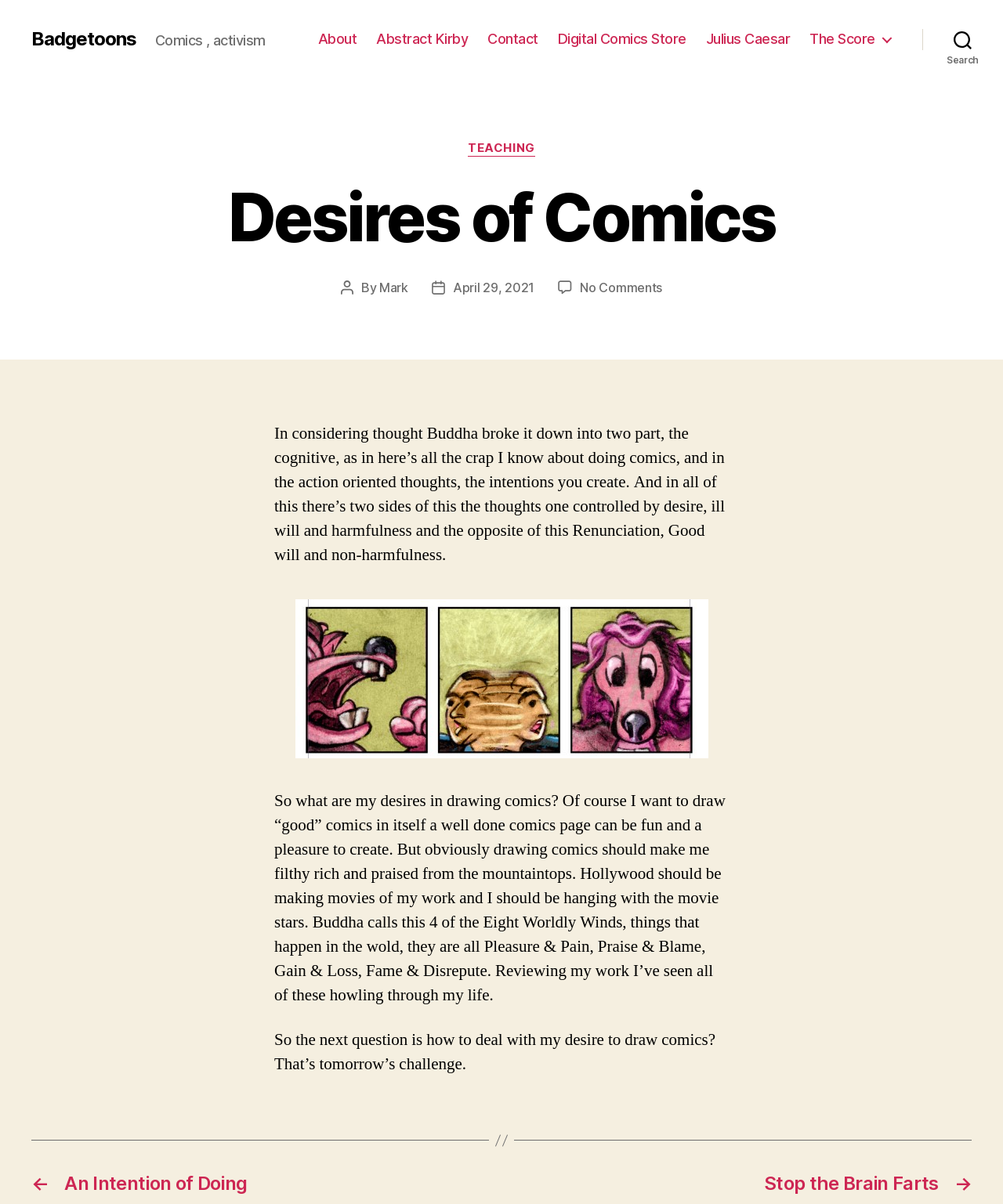Find the primary header on the webpage and provide its text.

Desires of Comics